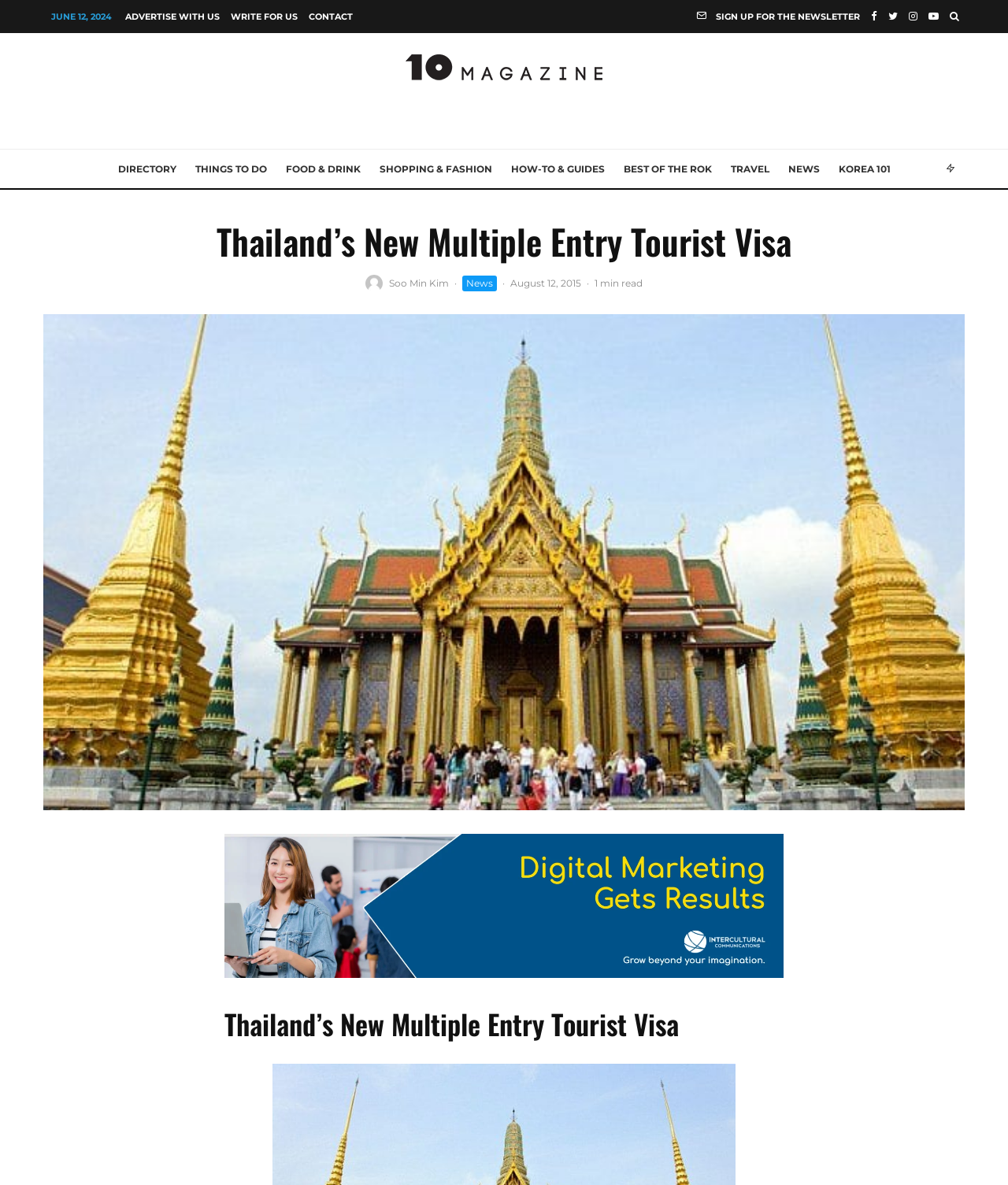Provide a single word or phrase to answer the given question: 
What is the logo of the website?

10-magazine-logo